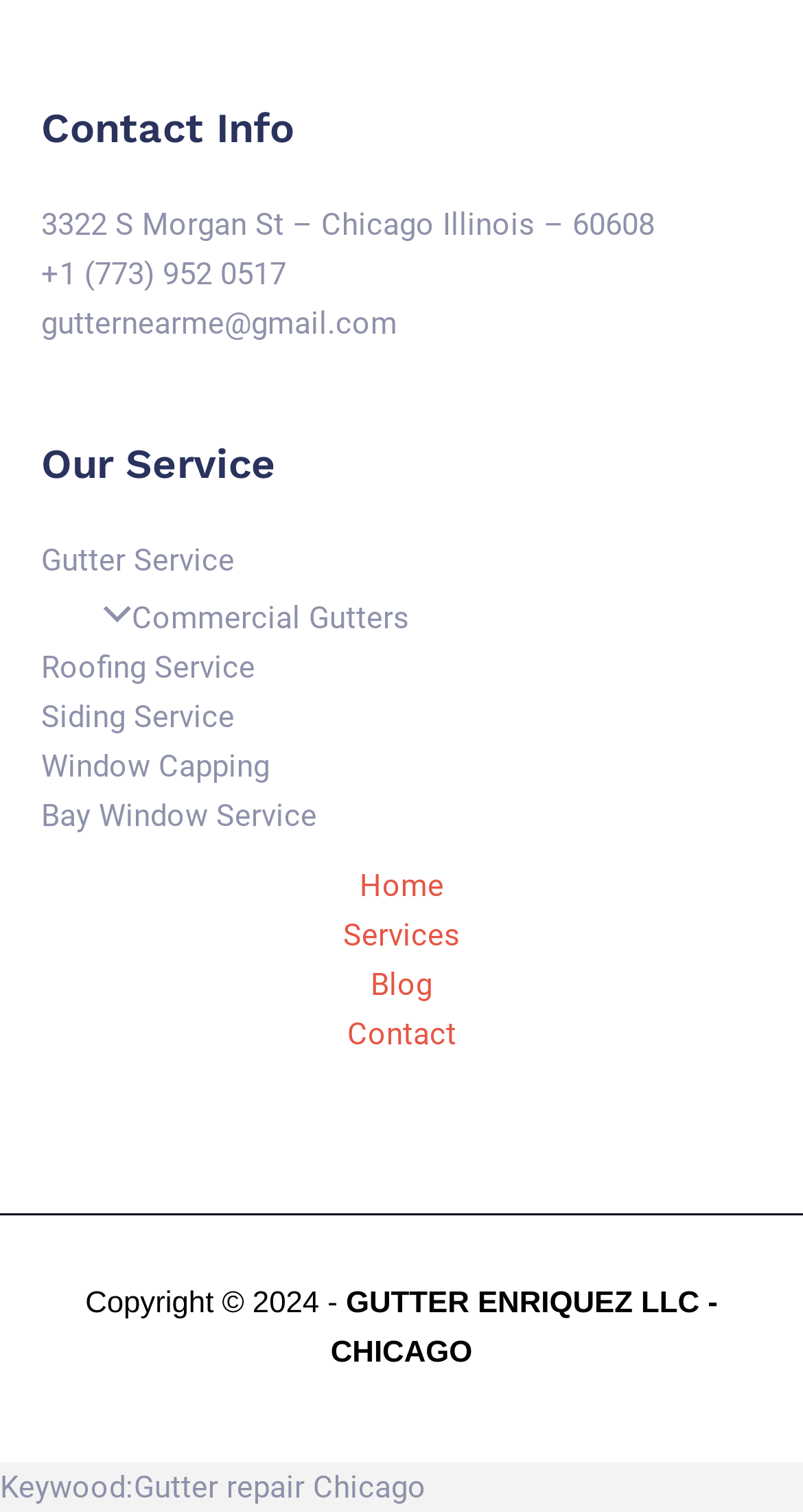Identify the bounding box coordinates of the clickable region required to complete the instruction: "Explore Additional Map Modes". The coordinates should be given as four float numbers within the range of 0 and 1, i.e., [left, top, right, bottom].

None